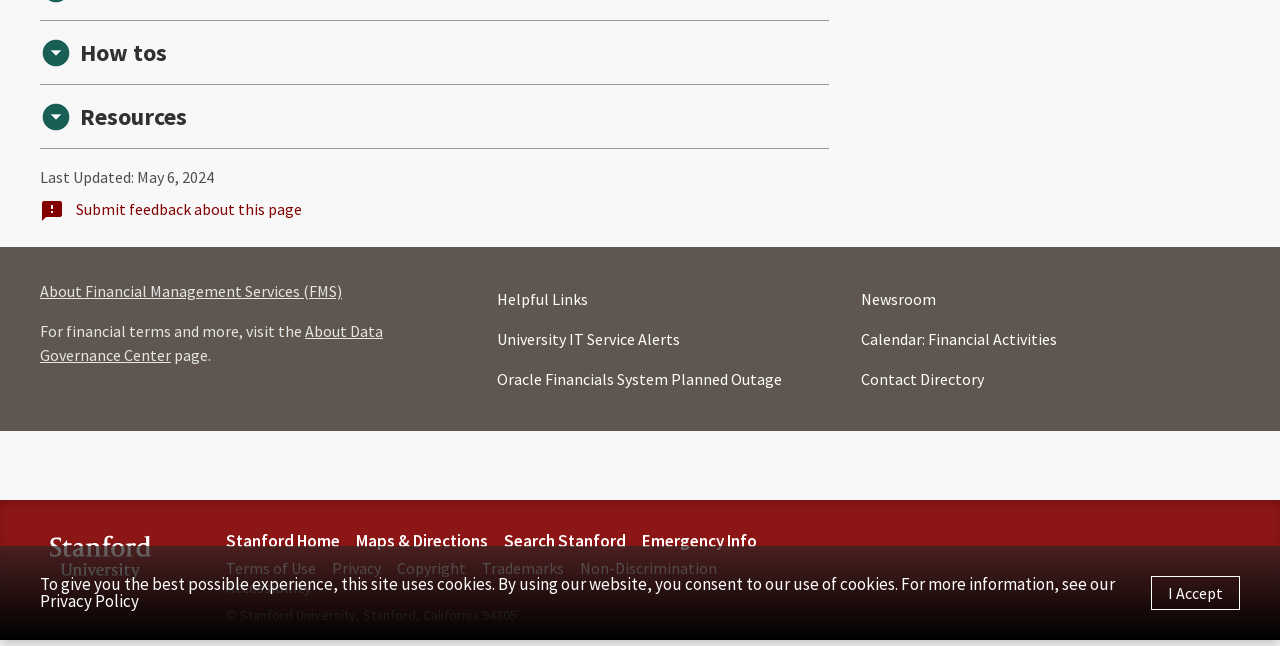Using the webpage screenshot, locate the HTML element that fits the following description and provide its bounding box: "Search Stanford".

[0.394, 0.82, 0.489, 0.854]